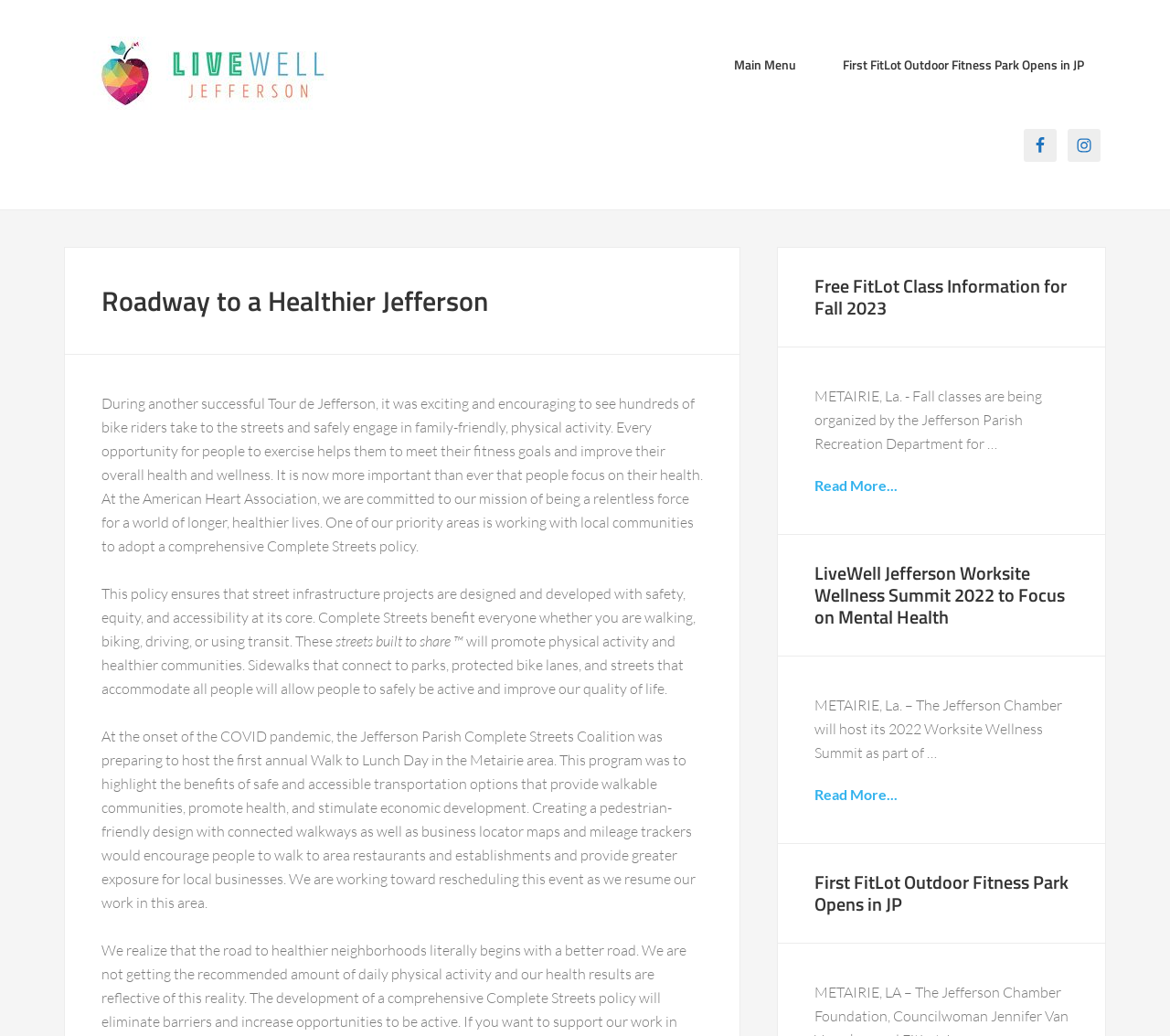What is the purpose of the Complete Streets policy?
Refer to the image and provide a detailed answer to the question.

I read the text and found that the Complete Streets policy is designed to promote physical activity and healthier communities by ensuring that street infrastructure projects are designed and developed with safety, equity, and accessibility at its core.